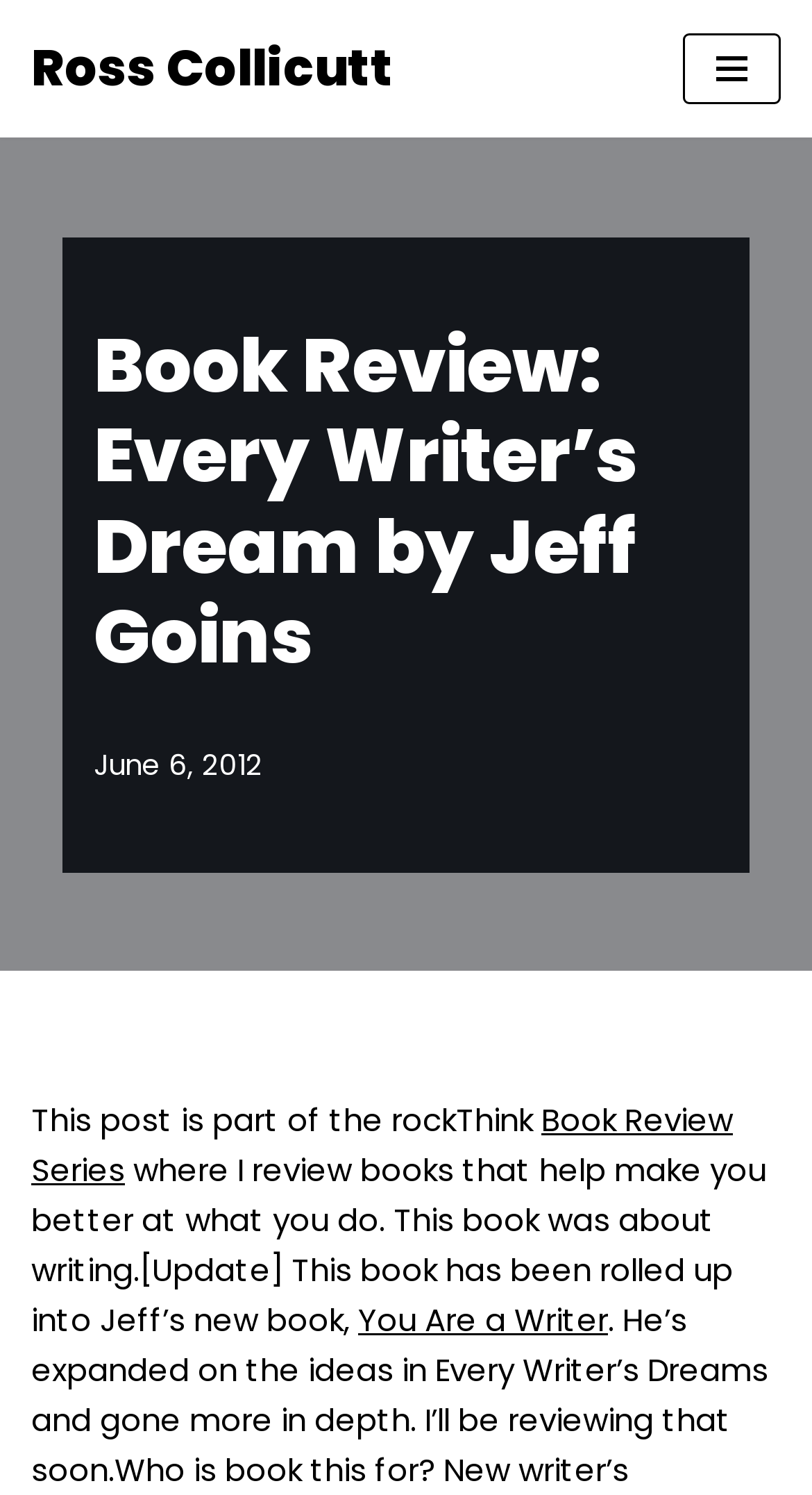Show the bounding box coordinates for the HTML element as described: "You Are a Writer".

[0.441, 0.869, 0.749, 0.898]